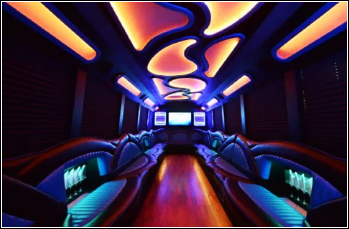Provide a one-word or brief phrase answer to the question:
What is the purpose of the screens?

To display music or videos